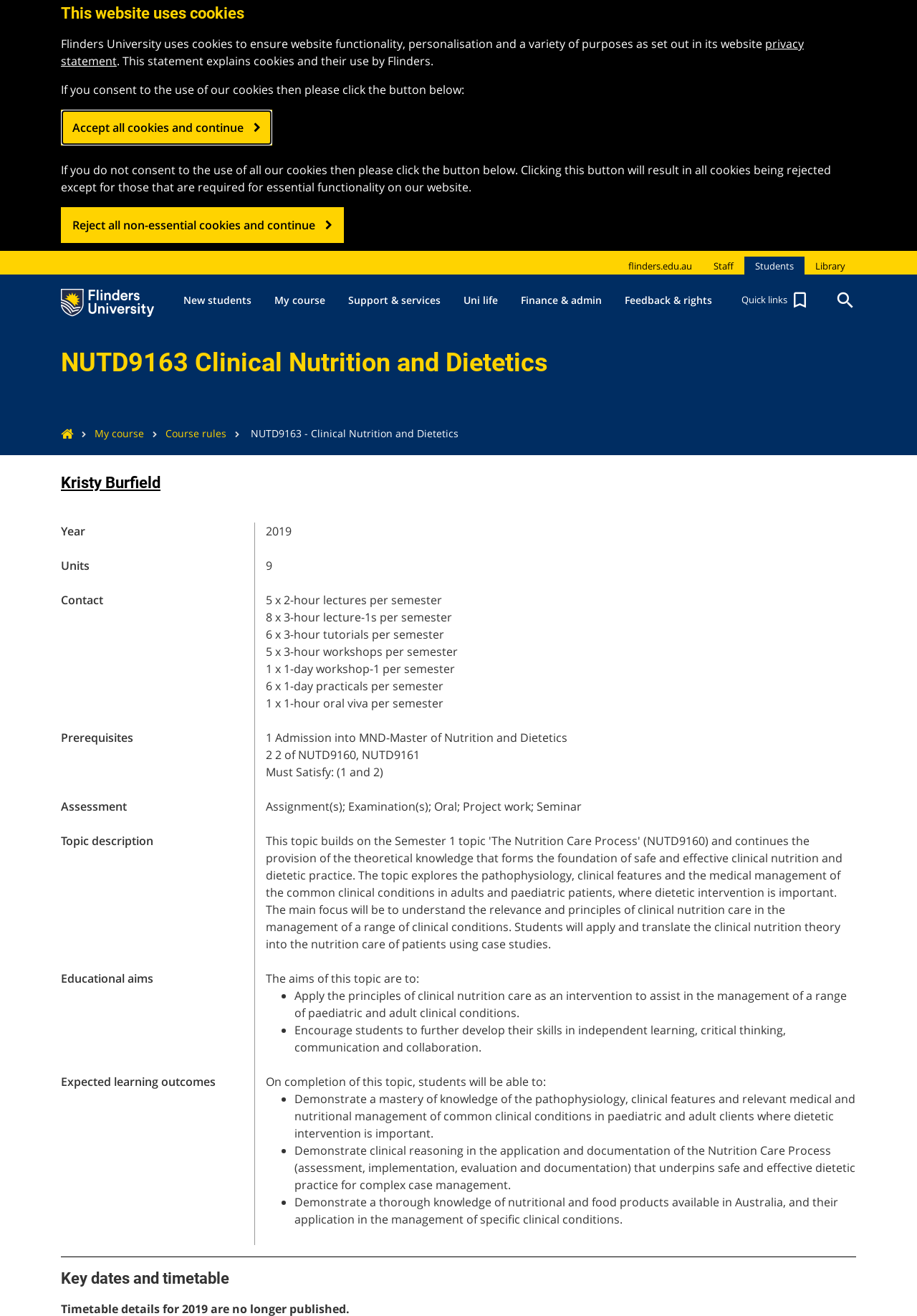Predict the bounding box of the UI element that fits this description: "Library".

[0.889, 0.196, 0.922, 0.209]